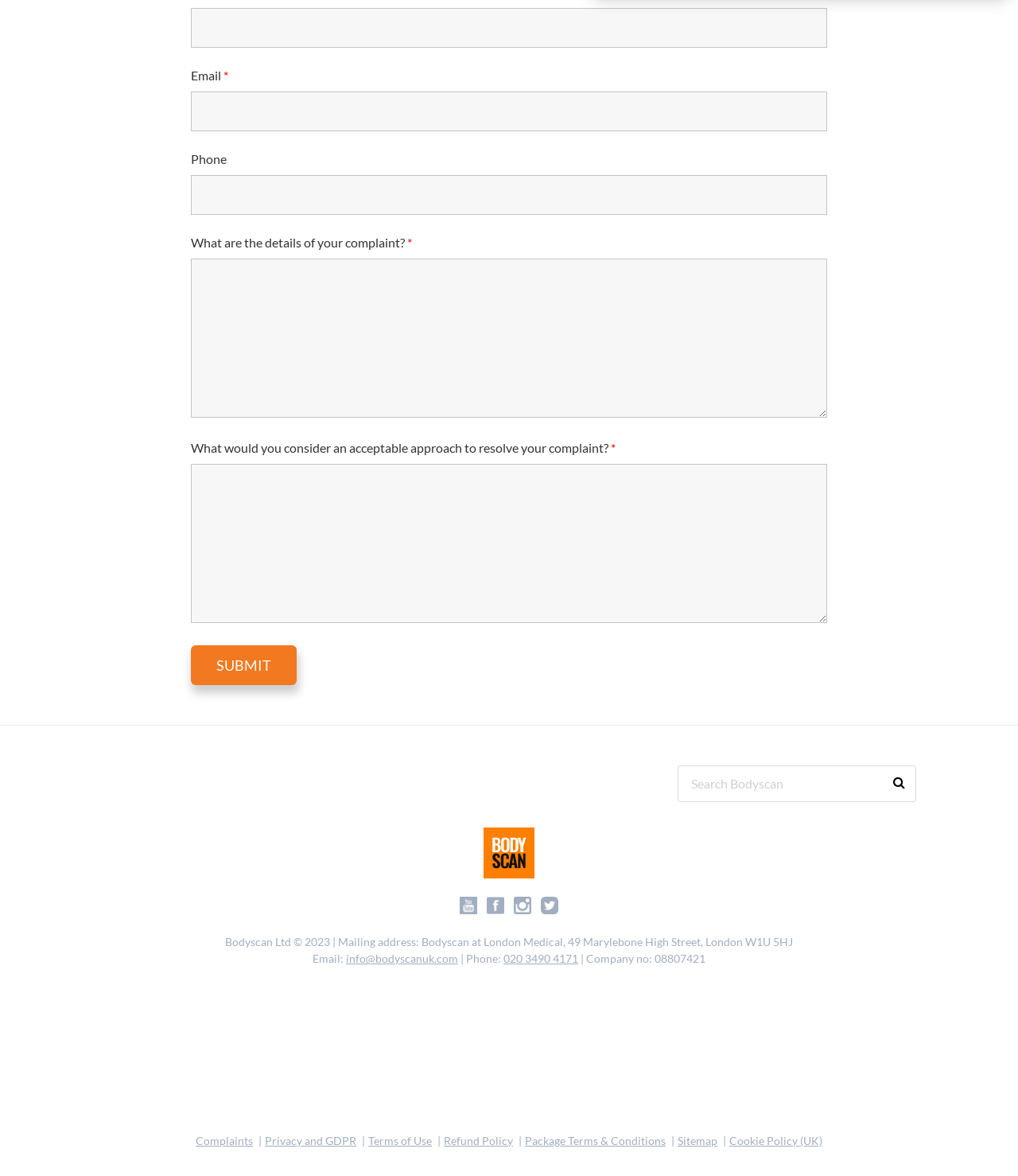Using the provided element description: "Package Terms & Conditions", determine the bounding box coordinates of the corresponding UI element in the screenshot.

[0.516, 0.968, 0.652, 0.978]